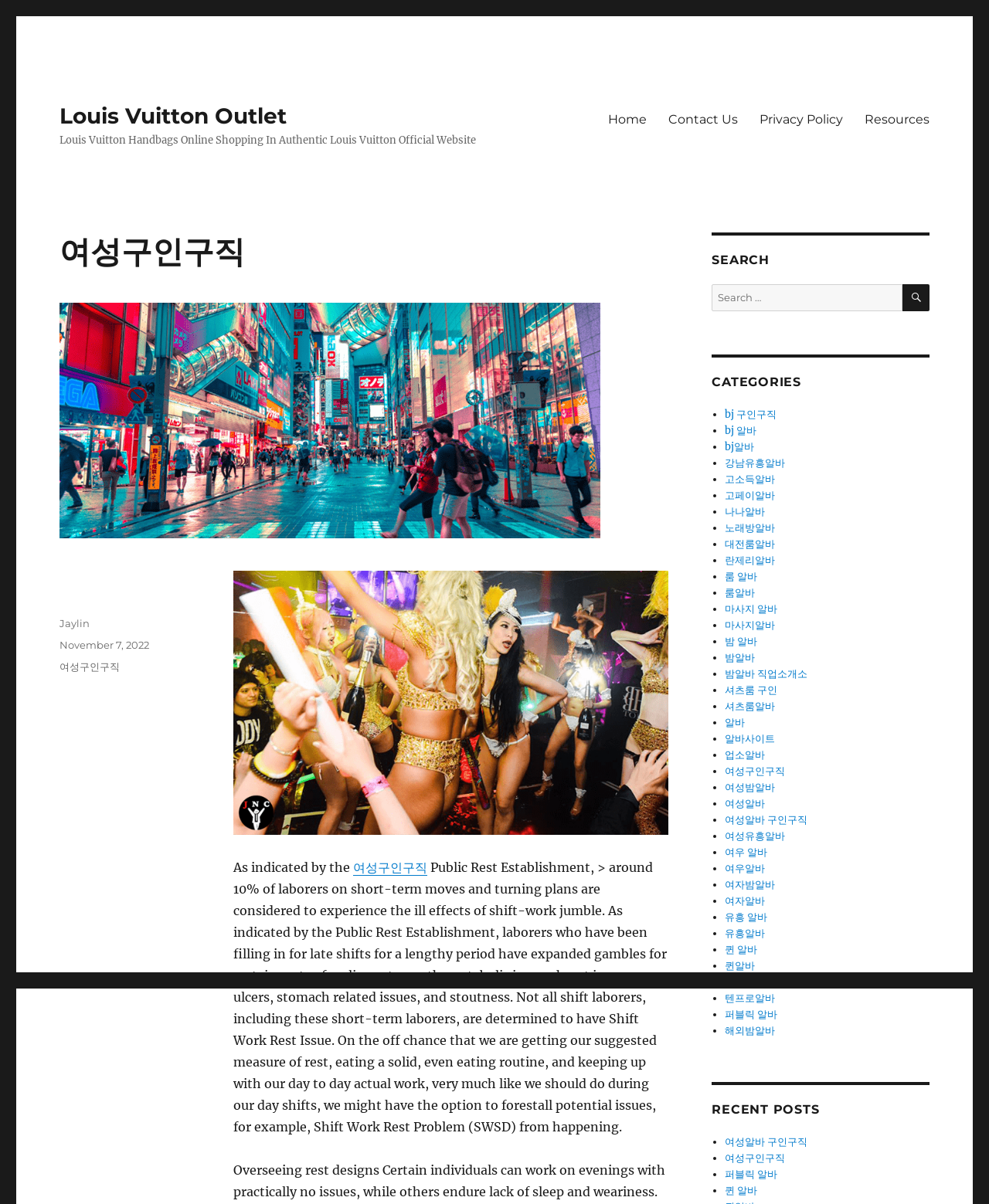Describe every aspect of the webpage in a detailed manner.

This webpage is about Louis Vuitton Outlet and appears to be a blog or article page. At the top, there is a link to the Louis Vuitton Outlet and a heading that reads "Louis Vuitton Handbags Online Shopping In Authentic Louis Vuitton Official Website". Below this, there is a primary navigation menu with links to "Home", "Contact Us", "Privacy Policy", and "Resources".

The main content of the page is an article about the effects of shift work on laborers. The article is titled "여성구인구직" and is written in a formal tone. It discusses the risks of shift work, including increased chances of certain types of cancer, metabolic issues, heart problems, ulcers, stomach issues, and obesity. The article also mentions that not all shift workers will experience these problems and that maintaining a healthy lifestyle can help prevent them.

To the right of the article, there is a search bar with a button labeled "SEARCH". Below this, there are two headings: "CATEGORIES" and "SEARCH". The "CATEGORIES" section lists various categories related to jobs and employment, including "bj 구인구직", "bj 알바", and "여성구인구직", among others.

At the bottom of the page, there is a footer section with links to the author, Jaylin, and the date the article was posted, November 7, 2022. There are also links to categories and a search bar.